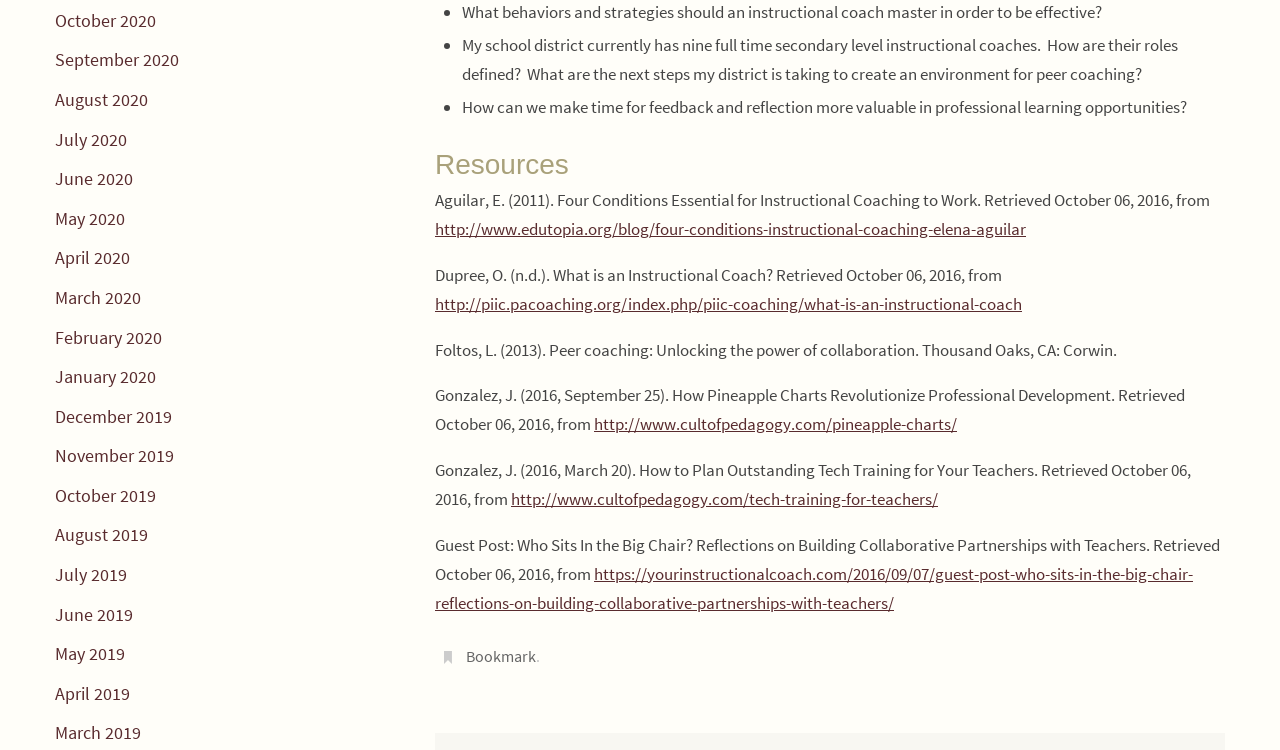Examine the image and give a thorough answer to the following question:
What is the format of the resources listed?

The resources listed appear to be a mix of articles and books, as evident from the links provided, which include URLs from websites such as edutopia.org and cultofpedagogy.com, as well as book titles and authors.